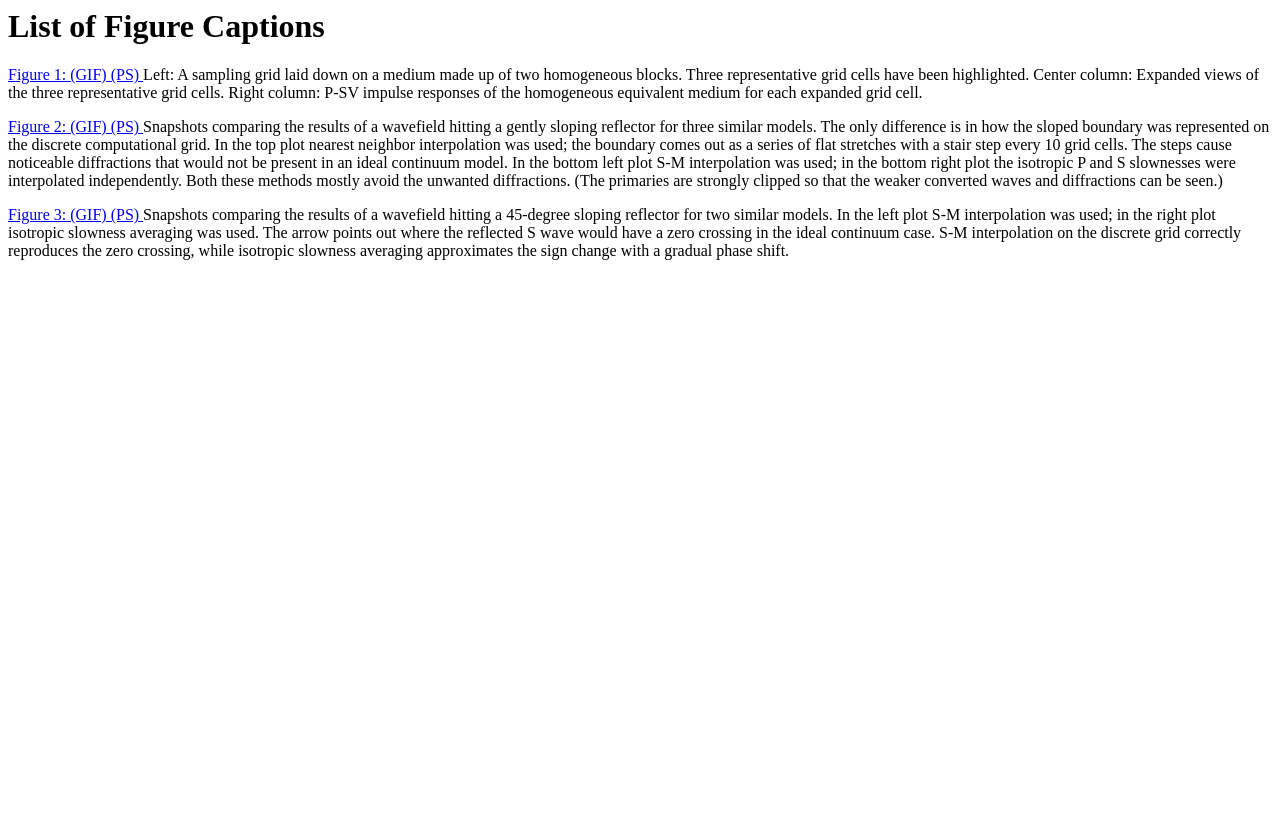Determine the main heading text of the webpage.

List of Figure Captions